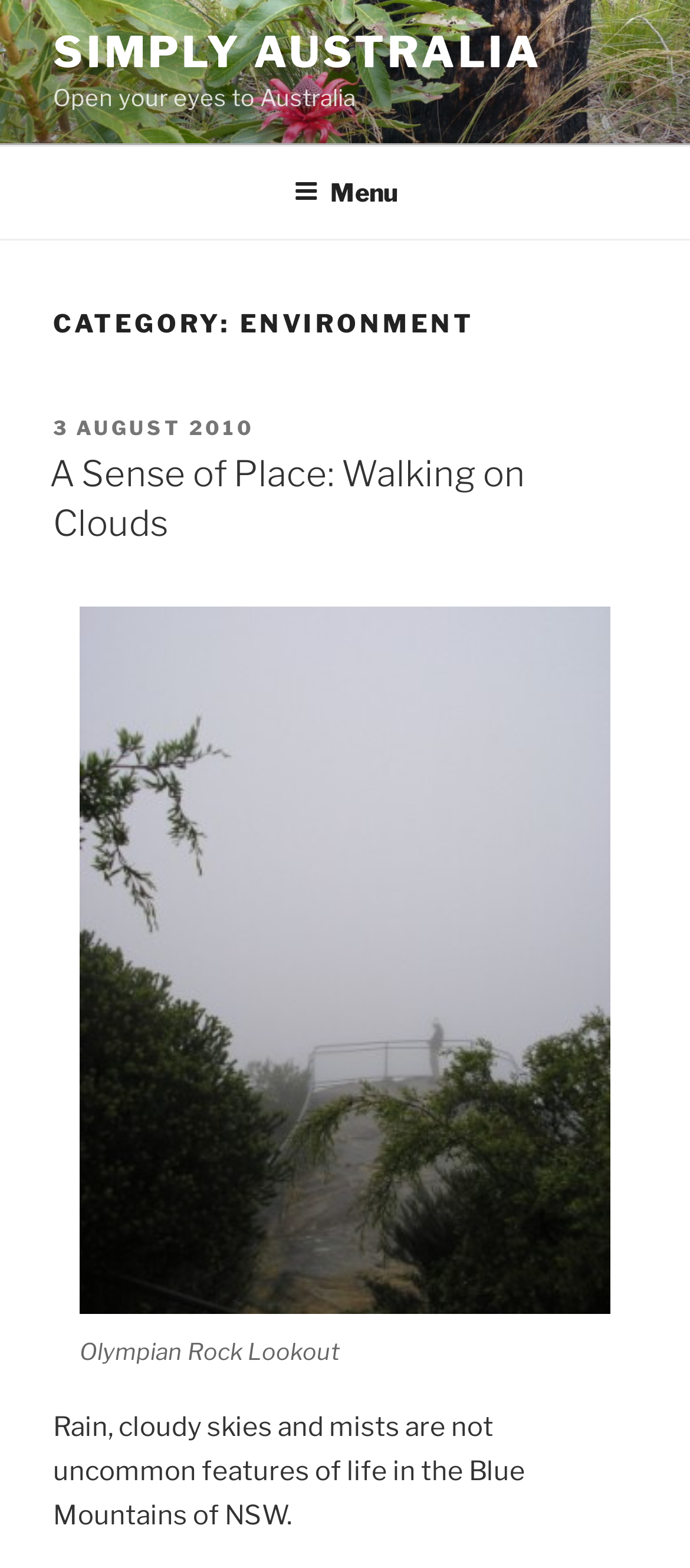Determine the bounding box for the described HTML element: "3 August 201023 November 2022". Ensure the coordinates are four float numbers between 0 and 1 in the format [left, top, right, bottom].

[0.077, 0.265, 0.369, 0.281]